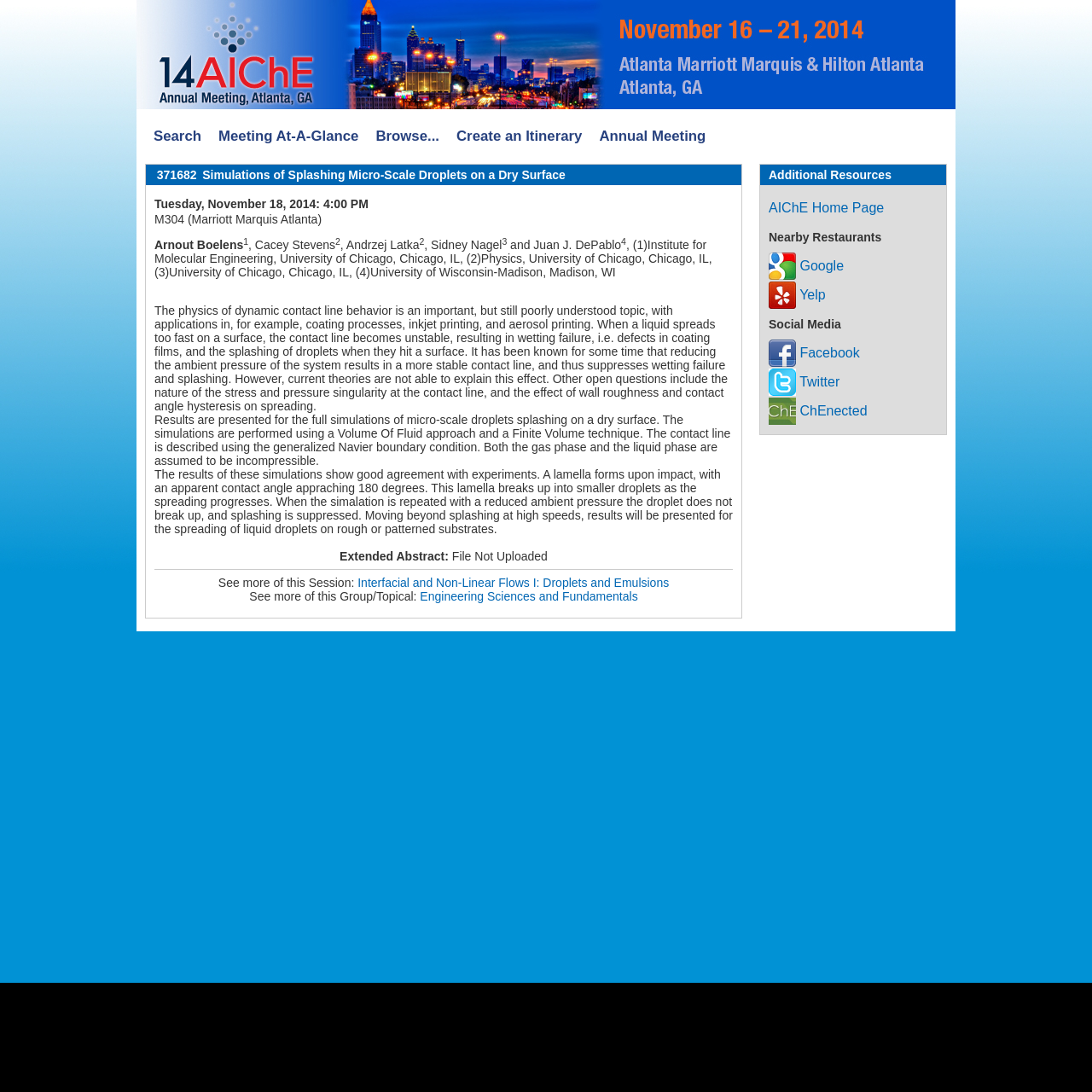Determine the bounding box coordinates for the element that should be clicked to follow this instruction: "Browse the meeting schedule". The coordinates should be given as four float numbers between 0 and 1, in the format [left, top, right, bottom].

[0.336, 0.112, 0.41, 0.138]